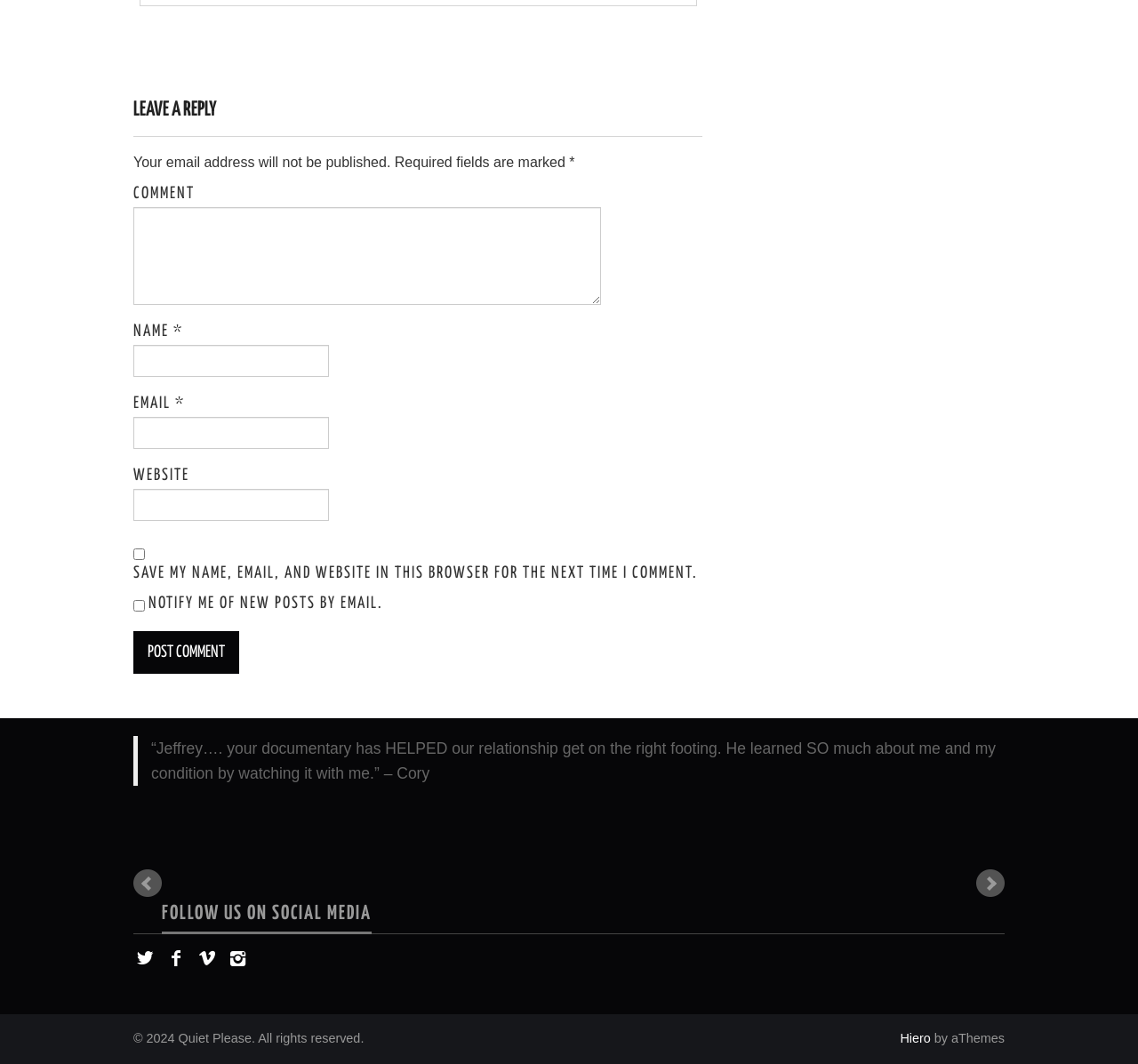Please identify the bounding box coordinates of the element's region that should be clicked to execute the following instruction: "Click the Post Comment button". The bounding box coordinates must be four float numbers between 0 and 1, i.e., [left, top, right, bottom].

[0.117, 0.593, 0.21, 0.633]